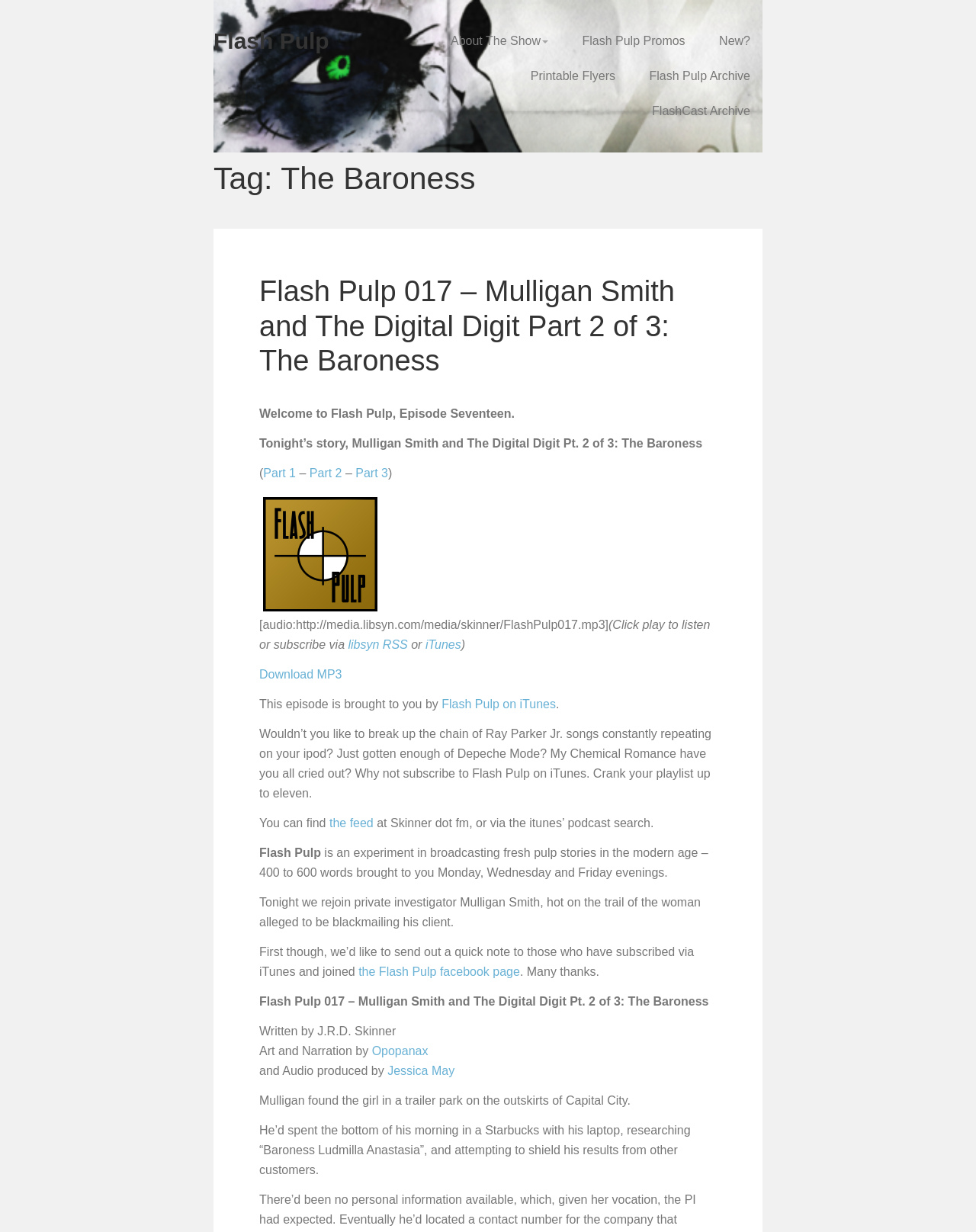Explain the contents of the webpage comprehensively.

The webpage is about Flash Pulp, a modern pulp fiction storytelling platform. At the top, there is a header section with a title "The Baroness – Flash Pulp" and several links to different sections of the website, including "About The Show", "Flash Pulp Promos", and "New?". 

Below the header, there is a heading "Tag: The Baroness" followed by a subheading "Flash Pulp 017 – Mulligan Smith and The Digital Digit Part 2 of 3: The Baroness". This section appears to be a specific episode of the Flash Pulp series, with a brief introduction and a link to listen to the episode. 

To the right of the episode title, there is an image related to Flash Pulp. Below the image, there are several links to download or subscribe to the episode, including options for libsyn RSS, iTunes, and a direct MP3 download. 

The main content of the webpage is a written story, "Mulligan Smith and The Digital Digit Pt. 2 of 3: The Baroness", which is divided into several paragraphs. The story is about a private investigator named Mulligan Smith who is on the trail of a woman alleged to be blackmailing his client. 

Throughout the story, there are several links to other related content, including the Flash Pulp Facebook page and the website of the author, J.R.D. Skinner. At the bottom of the page, there are credits for the story, including the writer, artist, narrator, and audio producer.